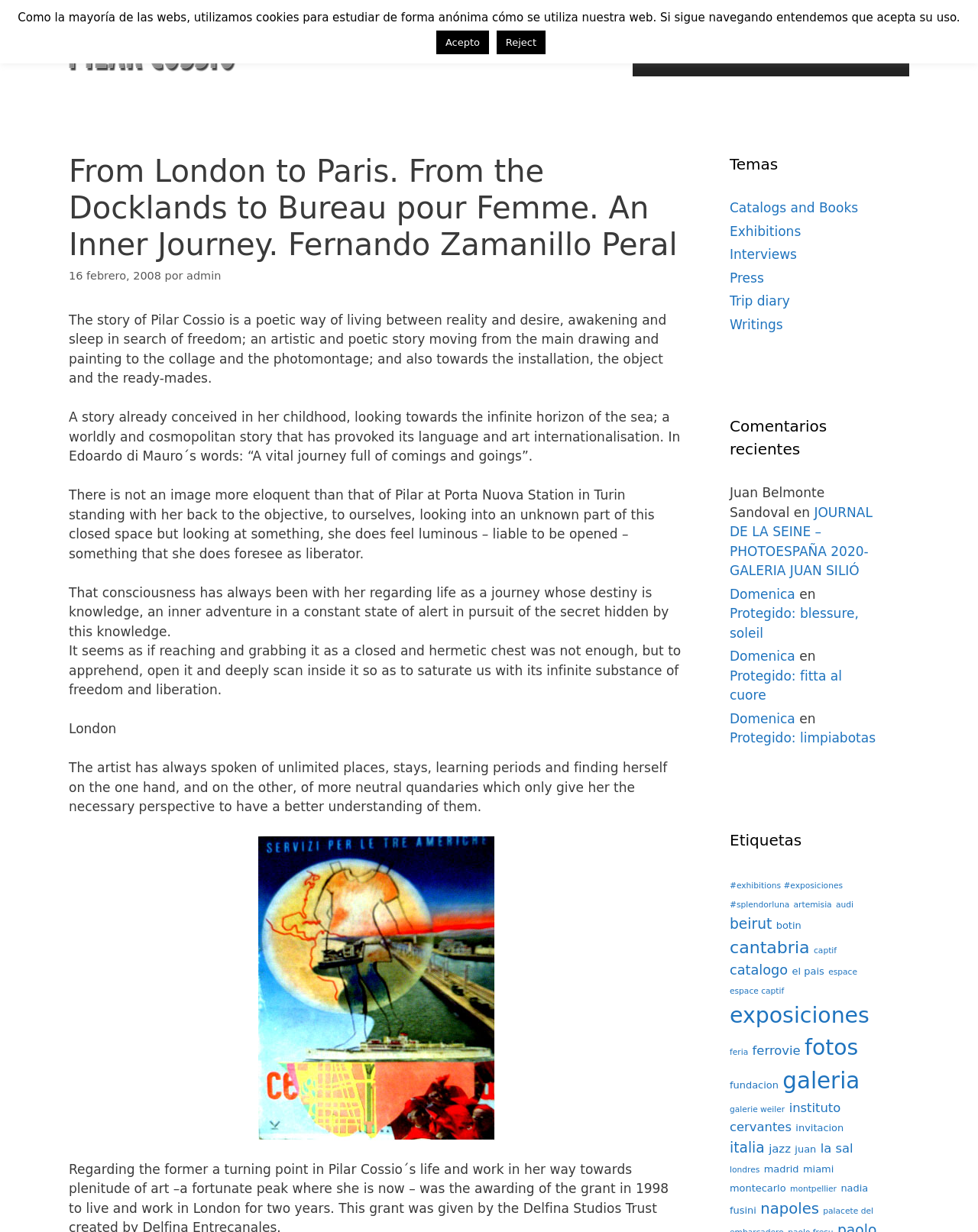Give a short answer using one word or phrase for the question:
What is the type of artwork mentioned in the webpage?

collage